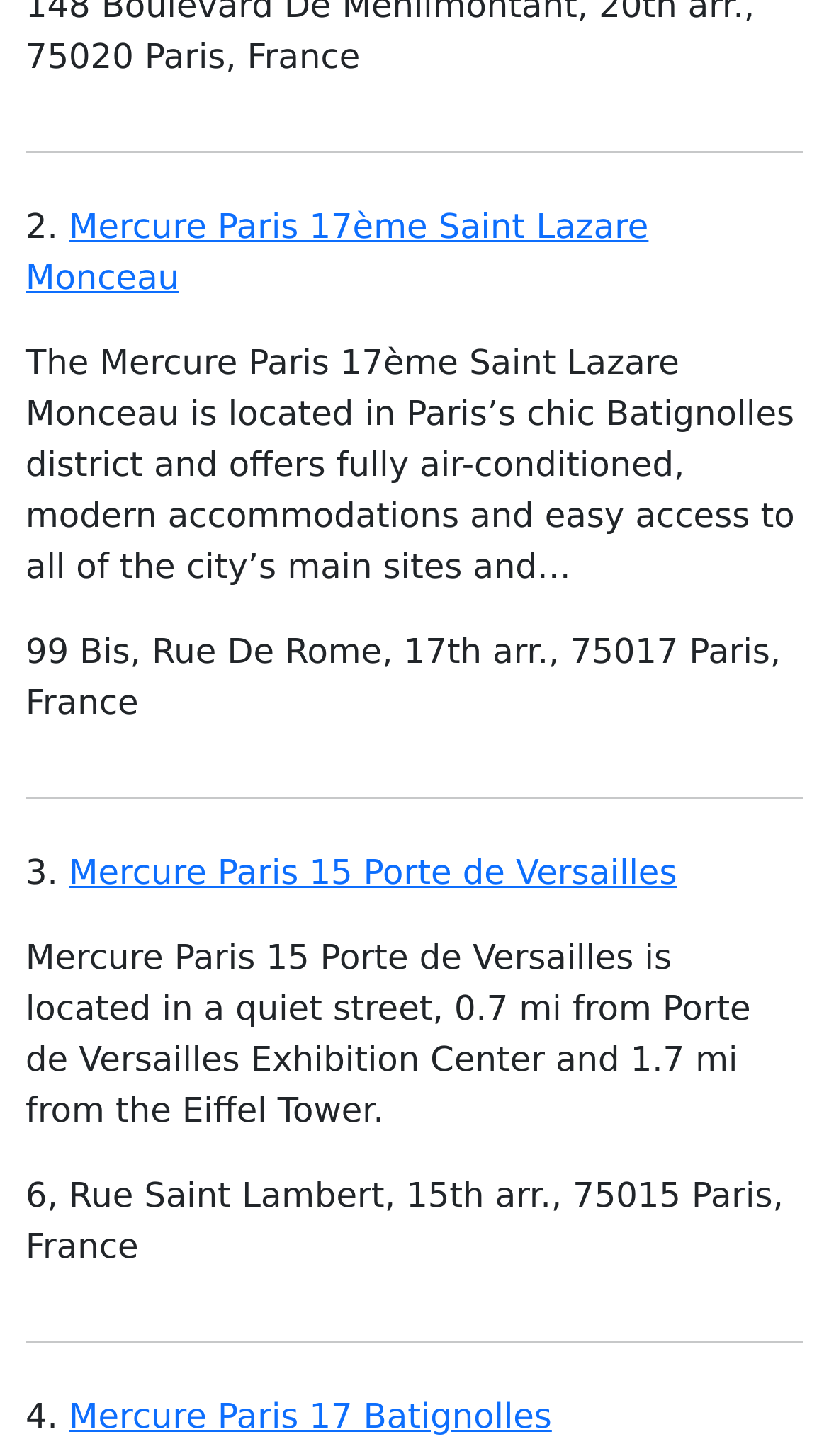What is the orientation of the separators on this webpage?
Please look at the screenshot and answer in one word or a short phrase.

horizontal